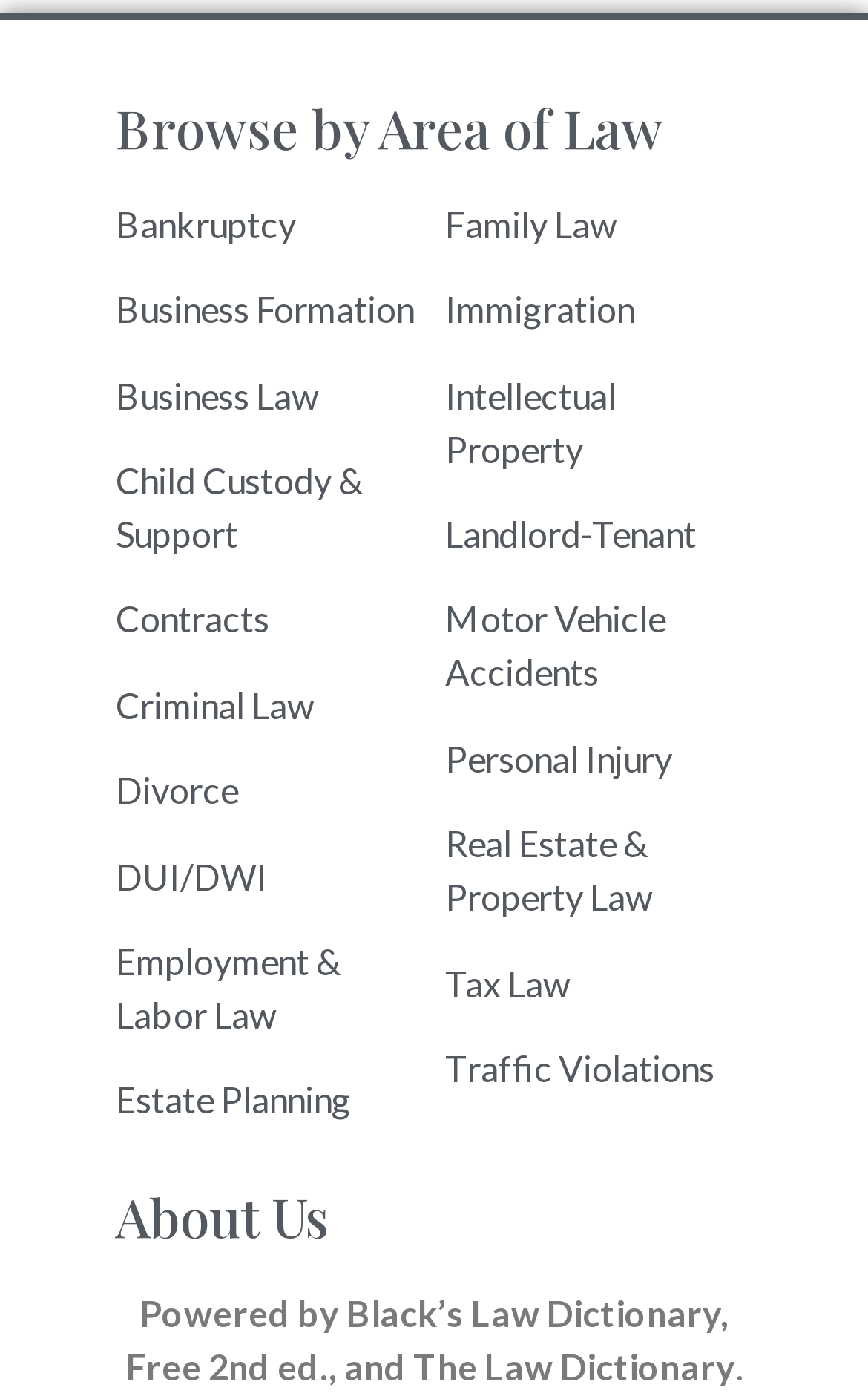Using the description: "June 2022", determine the UI element's bounding box coordinates. Ensure the coordinates are in the format of four float numbers between 0 and 1, i.e., [left, top, right, bottom].

None